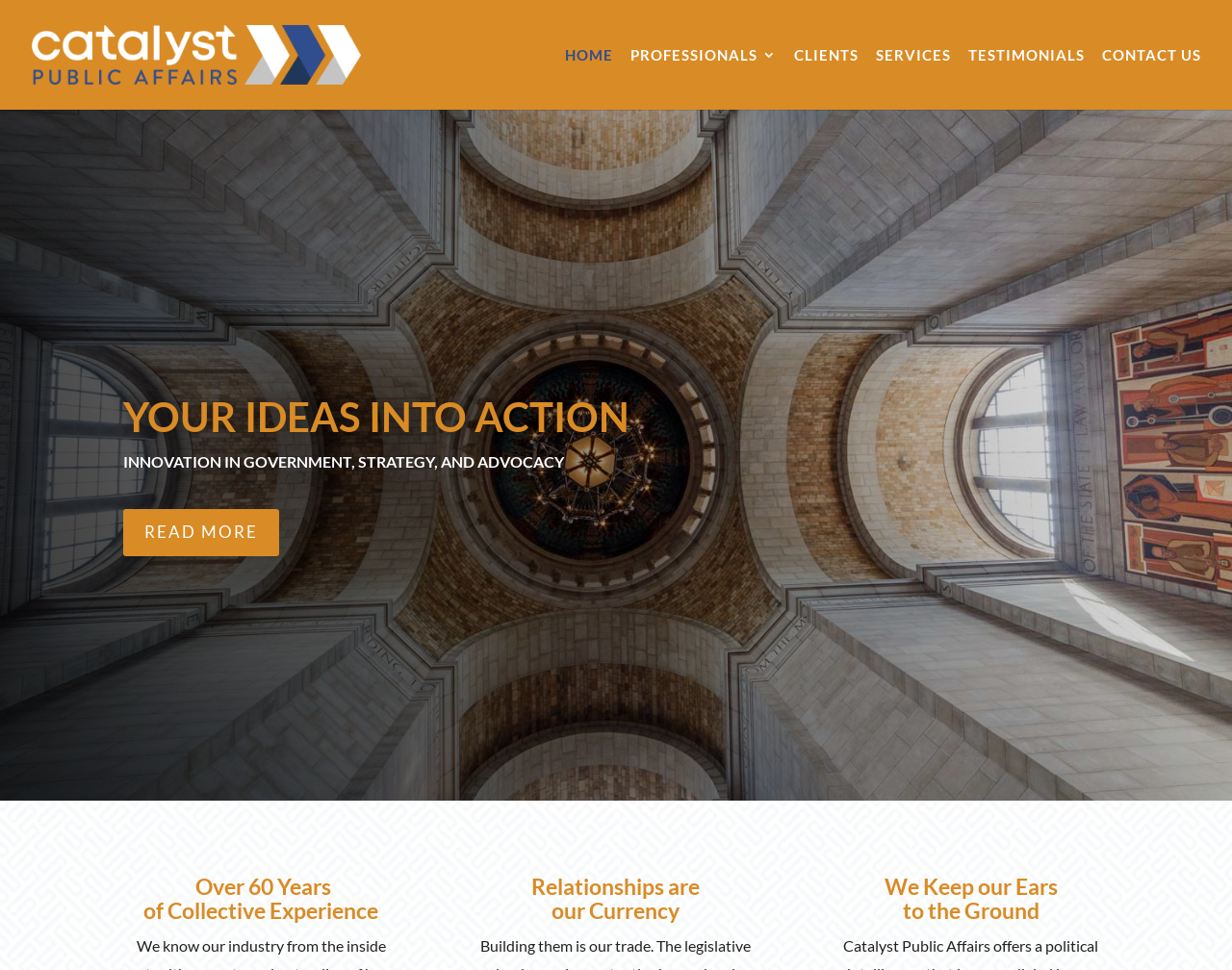Using the image as a reference, answer the following question in as much detail as possible:
What is the theme of the website?

Based on the headings and content on the webpage, it appears to be related to government, strategy, and advocacy, suggesting that the website is focused on these themes.